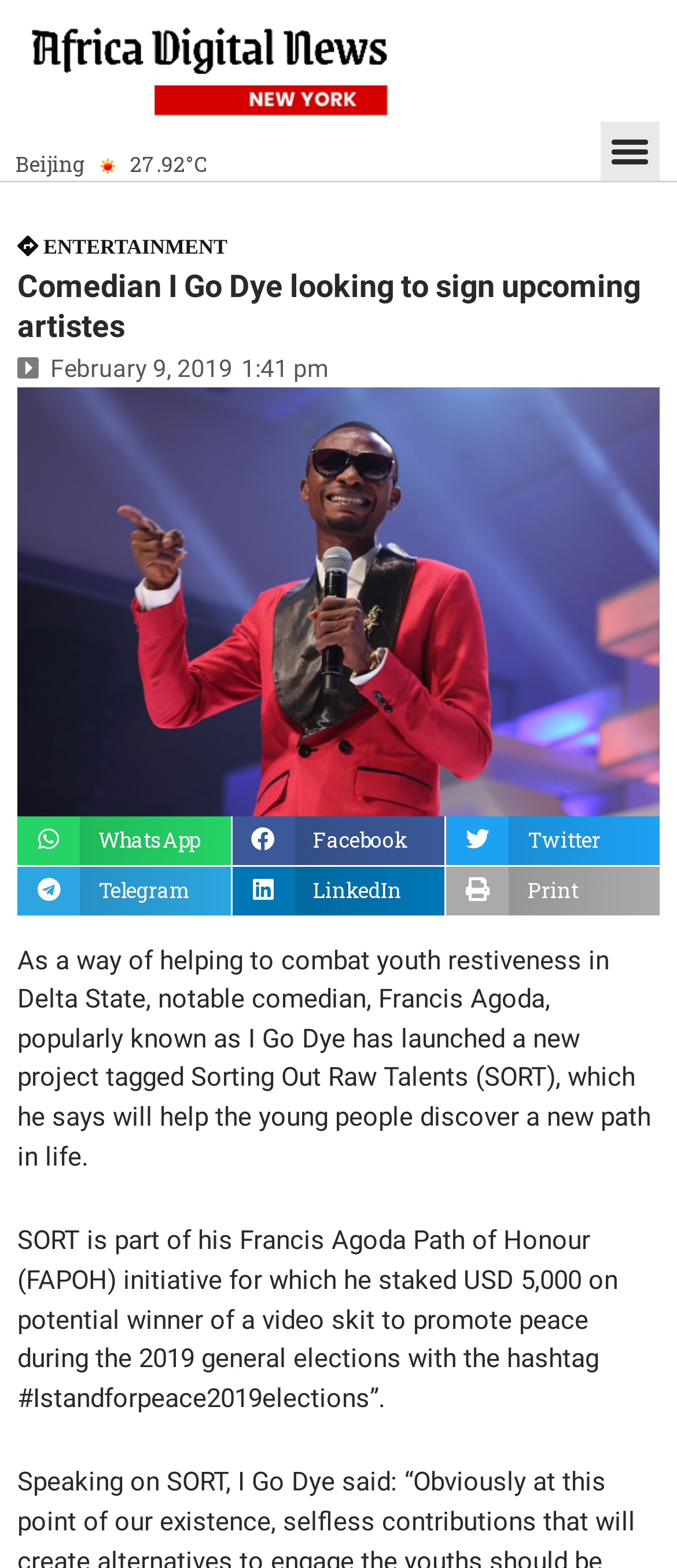Who launched the Sorting Out Raw Talents project?
Refer to the image and provide a concise answer in one word or phrase.

I Go Dye